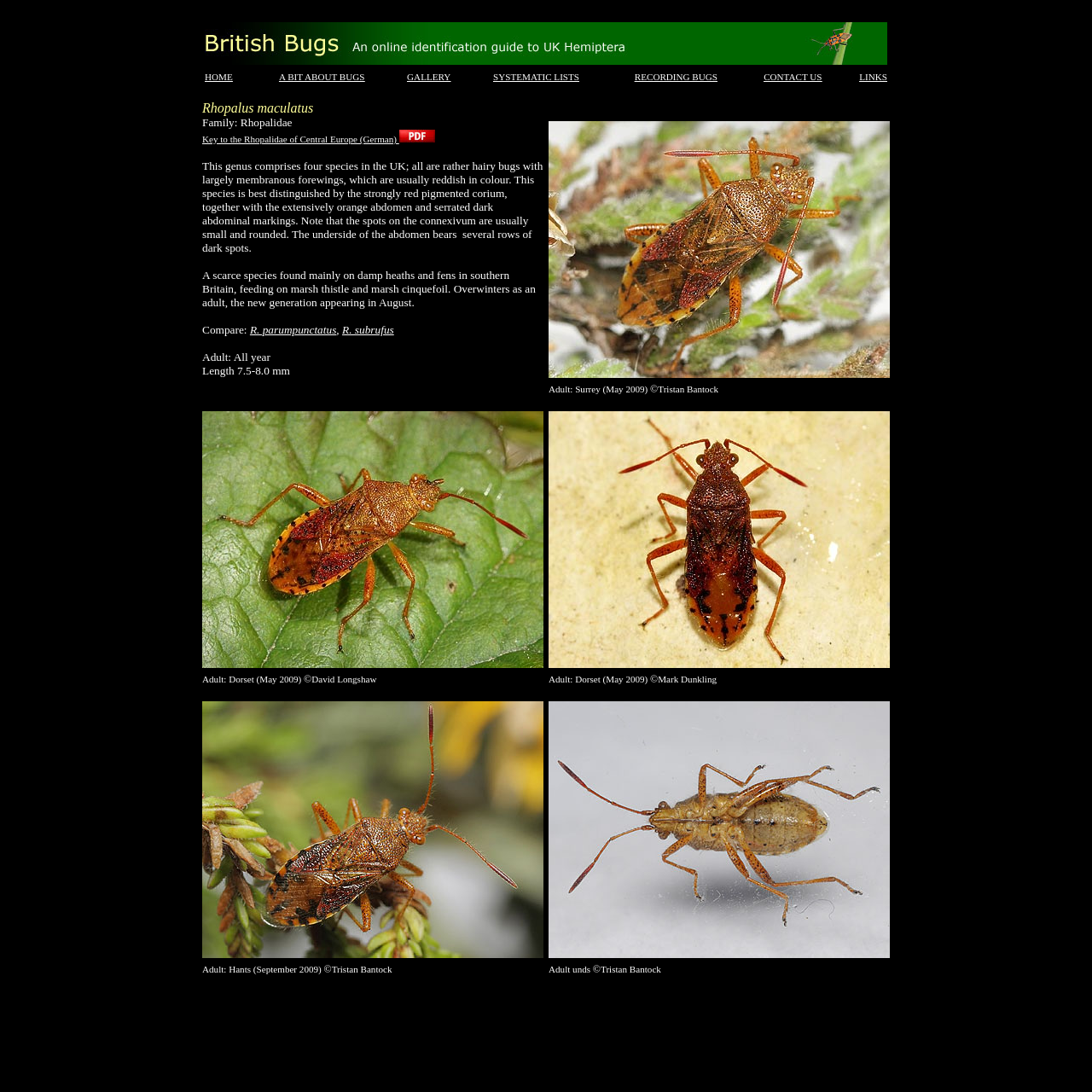Could you find the bounding box coordinates of the clickable area to complete this instruction: "Click on HOME"?

[0.188, 0.062, 0.213, 0.076]